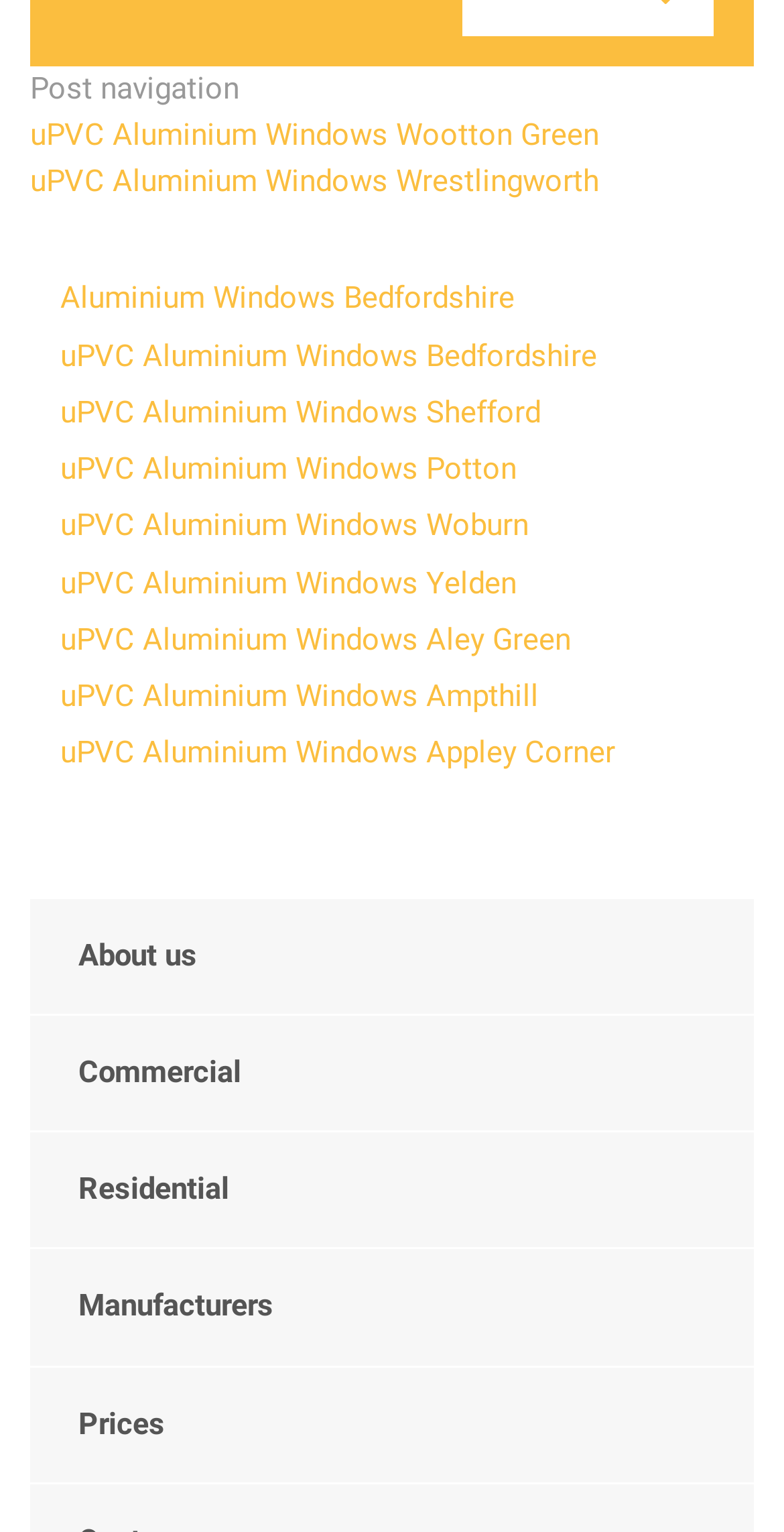Can you specify the bounding box coordinates of the area that needs to be clicked to fulfill the following instruction: "Go to 'About us'"?

[0.038, 0.587, 0.962, 0.662]